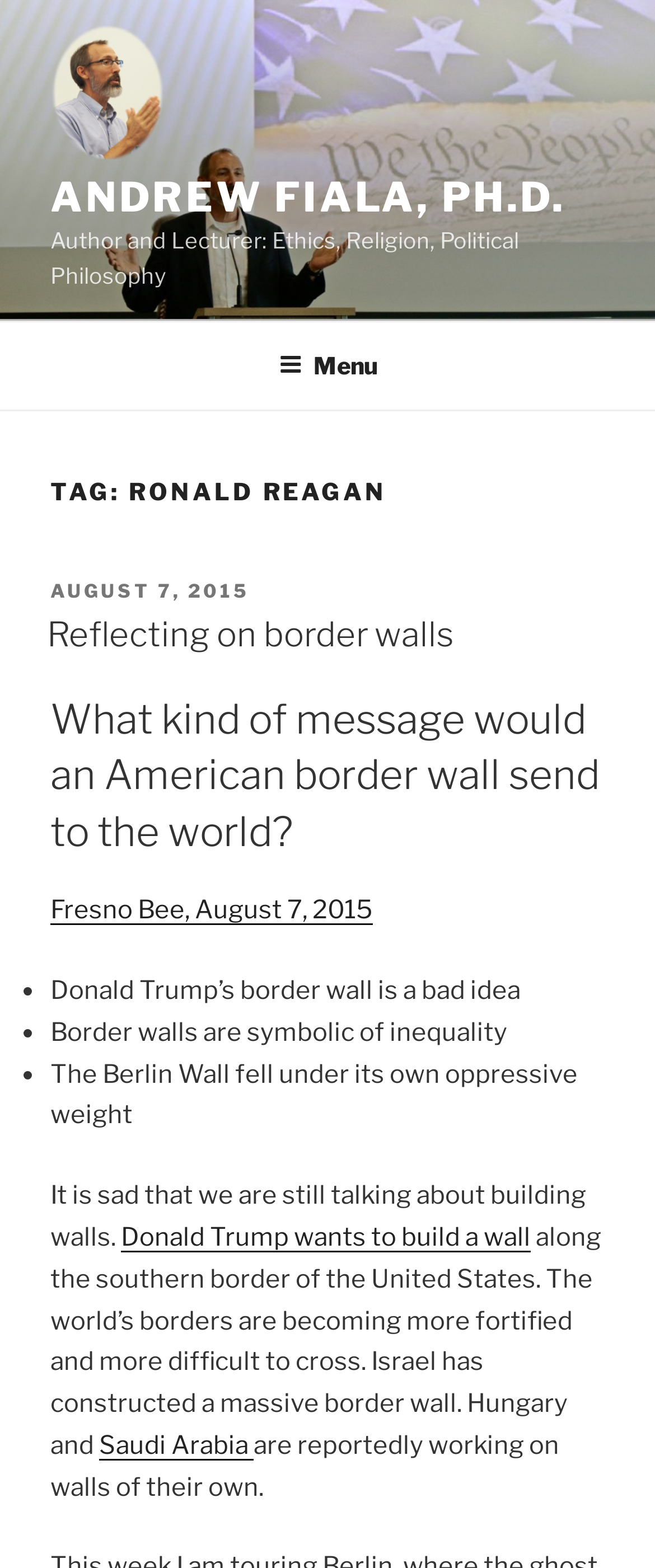Please locate the bounding box coordinates of the element that should be clicked to achieve the given instruction: "Dismiss the alert".

None